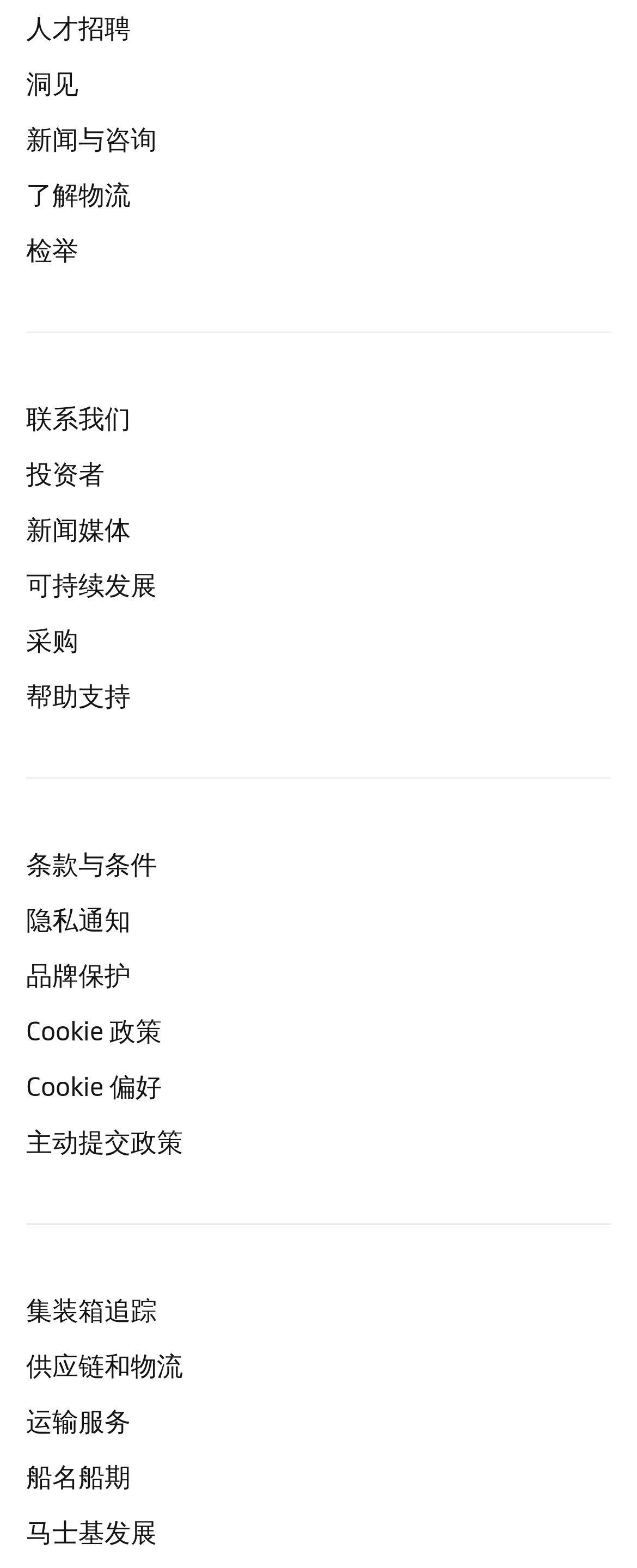Identify the bounding box for the UI element described as: "Cookie 政策". Ensure the coordinates are four float numbers between 0 and 1, formatted as [left, top, right, bottom].

[0.041, 0.645, 0.959, 0.668]